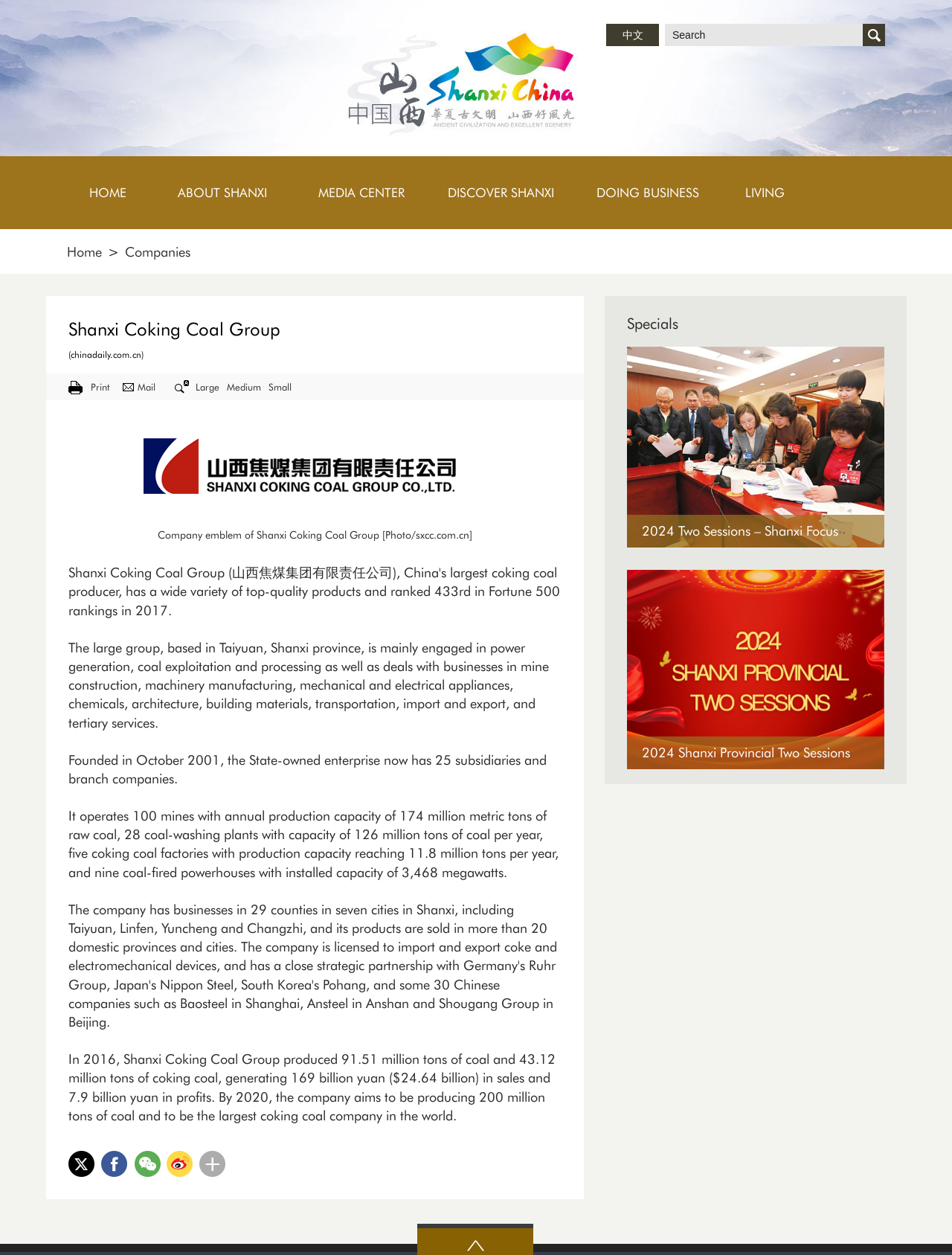Provide an in-depth description of the elements and layout of the webpage.

The webpage is about Shanxi Coking Coal Group, a Chinese company that is the largest coking coal producer in the country. At the top of the page, there is a heading with the company's name, accompanied by a link to the homepage. To the right of the heading, there is a search bar with a "Search" button. Above the search bar, there are links to switch the language to Chinese.

Below the heading, there is a navigation menu with links to various sections of the website, including "HOME", "ABOUT SHANXI", "MEDIA CENTER", "DISCOVER SHANXI", "DOING BUSINESS", and "LIVING". 

On the left side of the page, there is a secondary navigation menu with links to "Companies" and other sub-sections. Below this menu, there is a company emblem image with a description.

The main content of the page is divided into several sections. The first section provides an overview of the company, including its main business activities, subsidiaries, and production capacity. The second section lists the company's achievements, including its production and sales figures for 2016 and its goals for 2020.

Below the main content, there is a section titled "Specials" with links to special reports or news articles, accompanied by images.